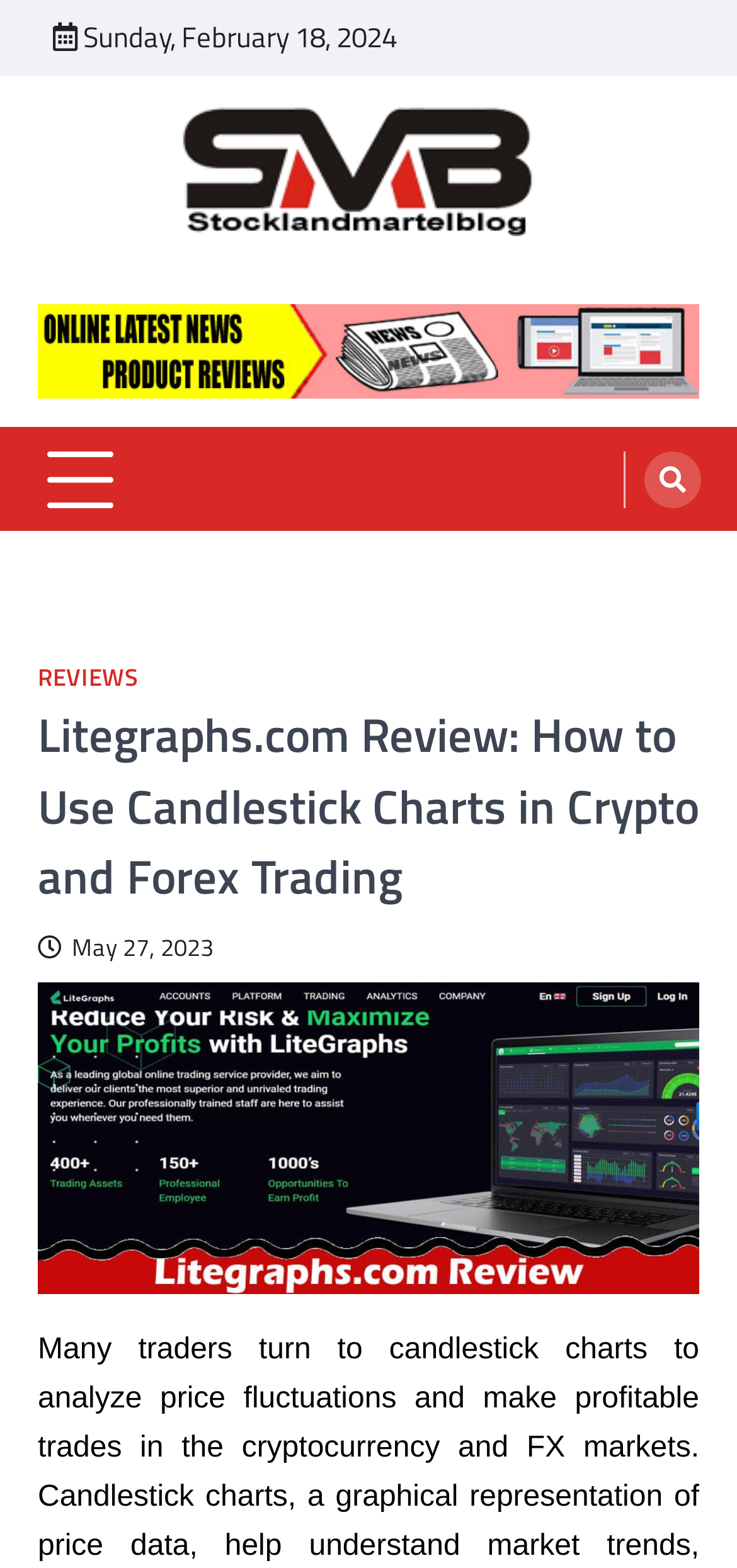Extract the primary header of the webpage and generate its text.

stocklandmartelblog – Latest News & Online Reviews